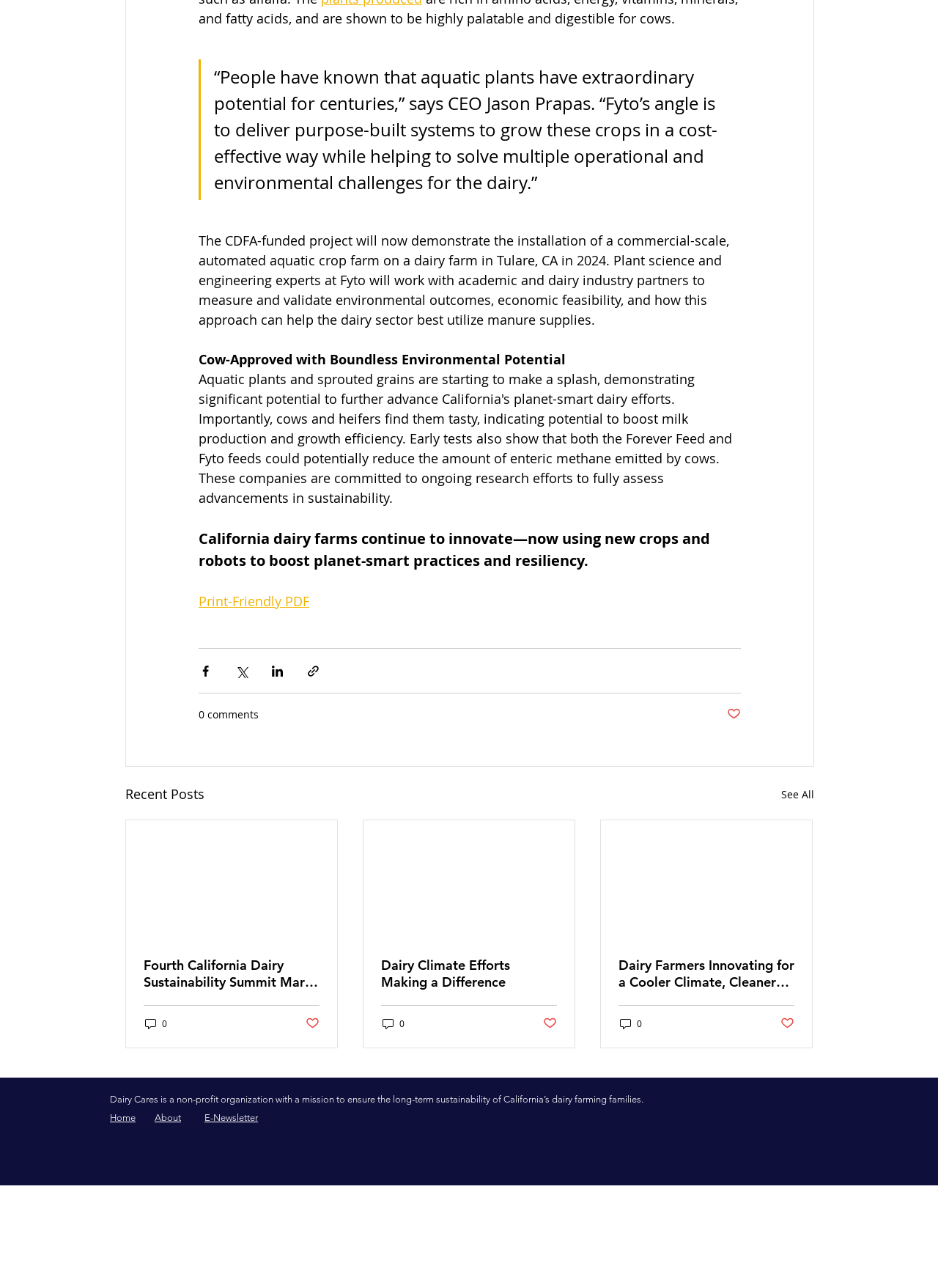Can you give a detailed response to the following question using the information from the image? What is the name of the CEO mentioned in the article?

The article mentions a quote from CEO Jason Prapas, which indicates that he is the CEO of Fyto.